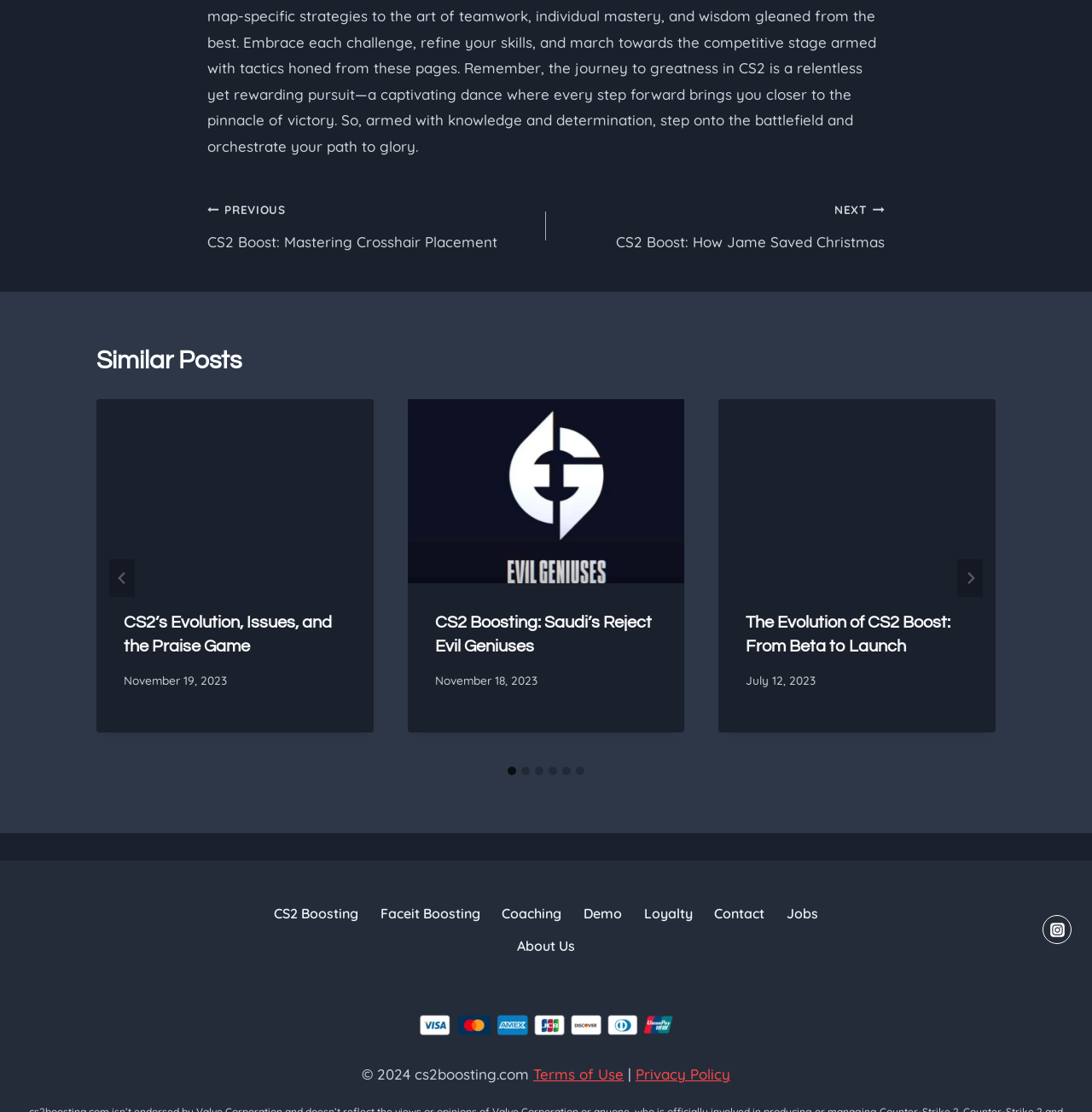What is the title of the first similar post?
Using the details shown in the screenshot, provide a comprehensive answer to the question.

I looked at the first tabpanel with the role description 'slide' and found the heading element with the text 'CS2’s Evolution, Issues, and the Praise Game', which is the title of the first similar post.